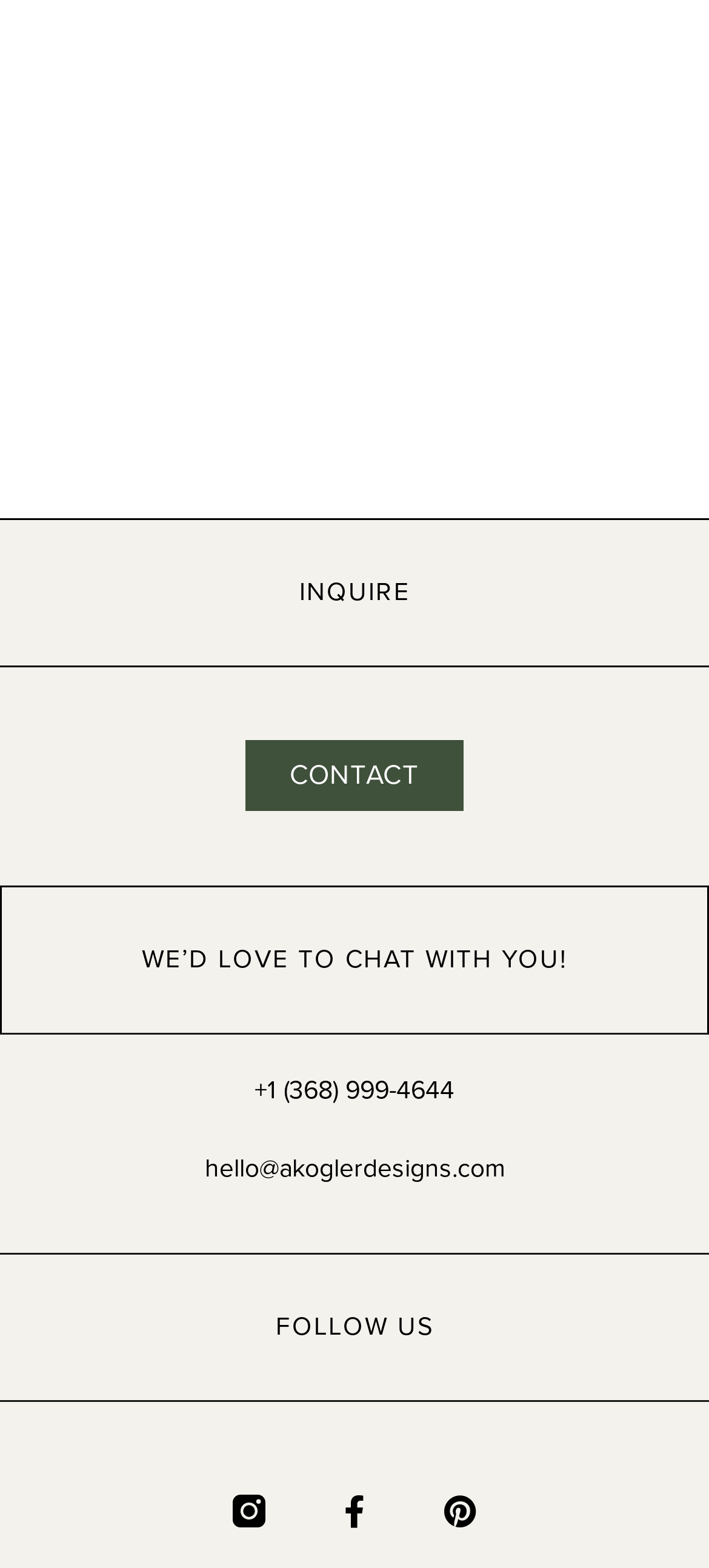What is the text of the second heading?
Based on the visual details in the image, please answer the question thoroughly.

I found the text of the second heading by looking at the heading element that contains the text 'WE’D LOVE TO CHAT WITH YOU!', located below the 'INQUIRE' heading.